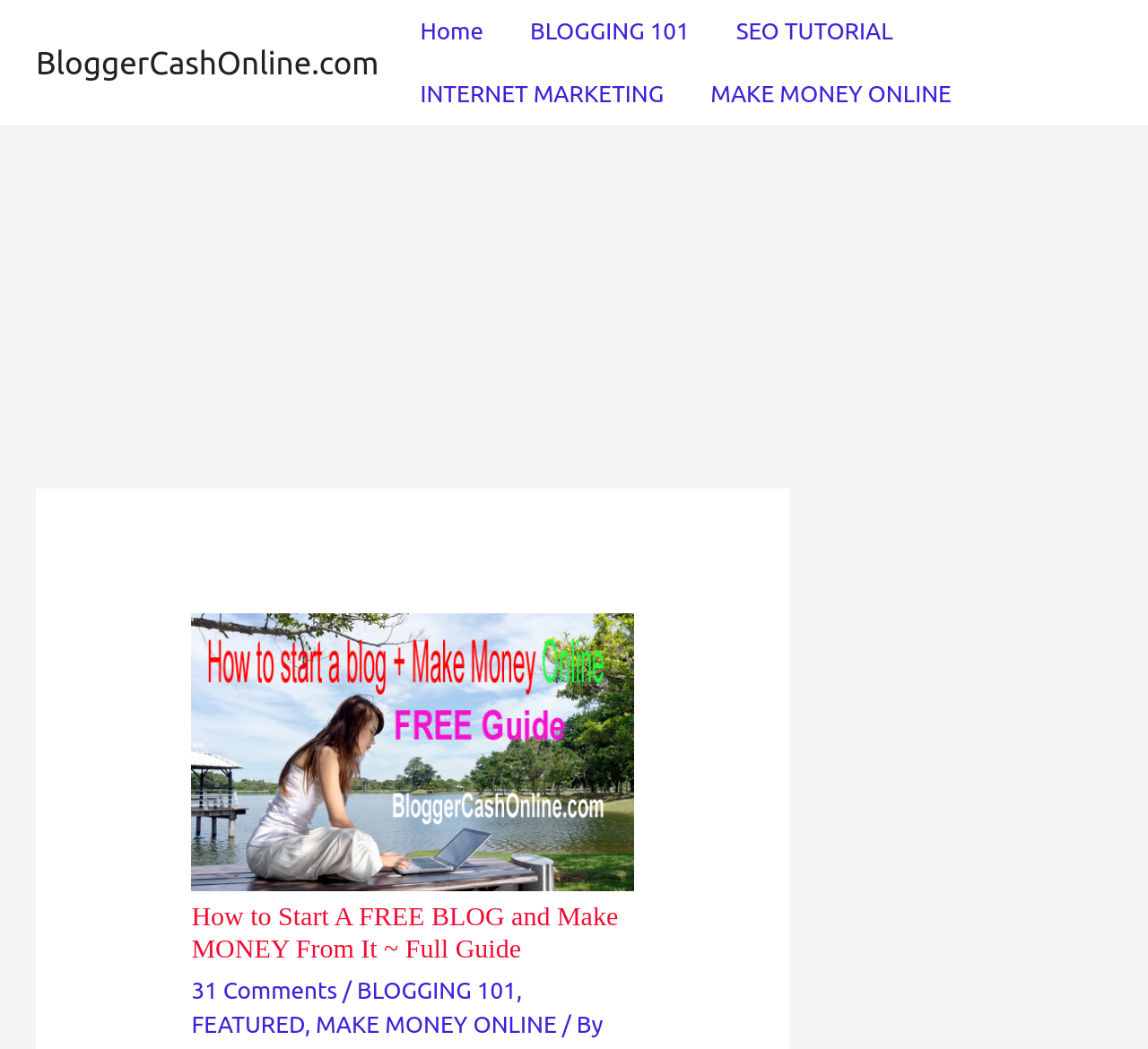Please extract the webpage's main title and generate its text content.

How to Start A FREE BLOG and Make MONEY From It ~ Full Guide